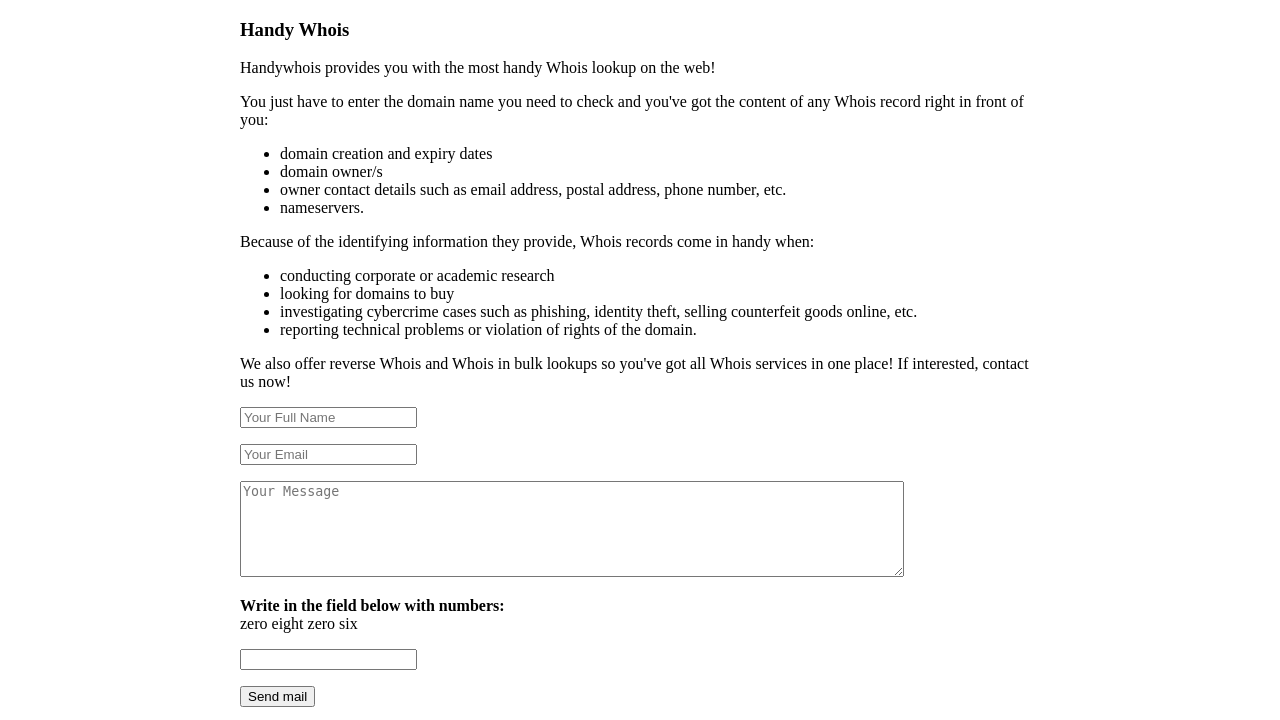Present a detailed account of what is displayed on the webpage.

The webpage is titled "Handy Whois" and appears to be a Whois lookup service. At the top, there is a heading with the same title, followed by a brief description of the service, stating that it provides the most handy Whois lookup on the web.

Below the description, there is a list of bullet points highlighting the information that can be obtained through the Whois lookup, including domain creation and expiry dates, domain owner/s, owner contact details, and nameservers.

Further down, there is a paragraph explaining the usefulness of Whois records in various situations, such as conducting research, looking for domains to buy, investigating cybercrime cases, and reporting technical problems or violation of rights.

The webpage also features a contact form with three required text fields: "Your Full Name", "Your Email", and "Your Message". Additionally, there is a field with a prompt to write a specific sequence of numbers, and a "Send mail" button at the bottom.

Overall, the webpage appears to be a simple and straightforward Whois lookup service with a contact form for users to reach out.